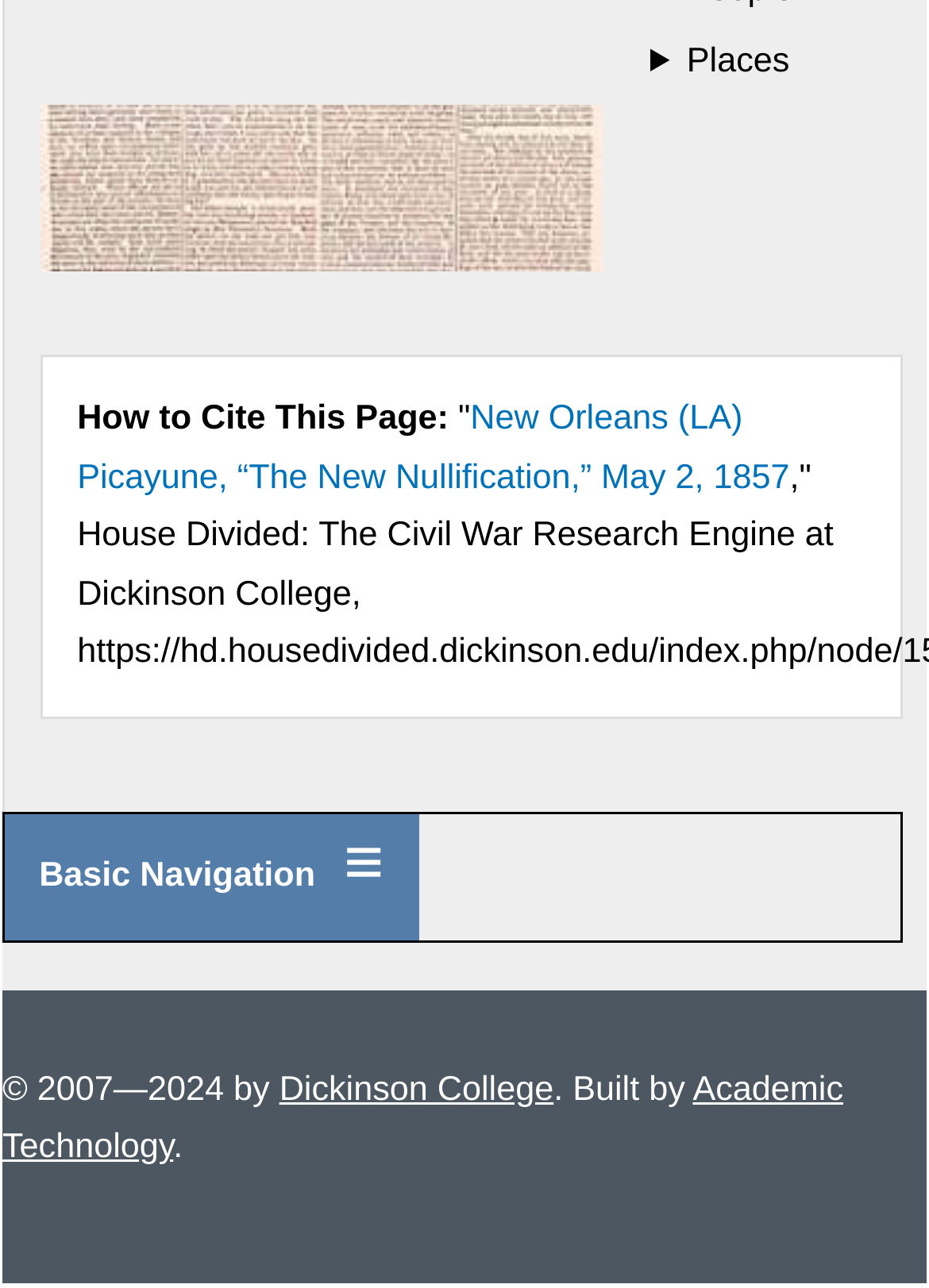Using the provided element description: "Dickinson College", identify the bounding box coordinates. The coordinates should be four floats between 0 and 1 in the order [left, top, right, bottom].

[0.301, 0.832, 0.596, 0.861]